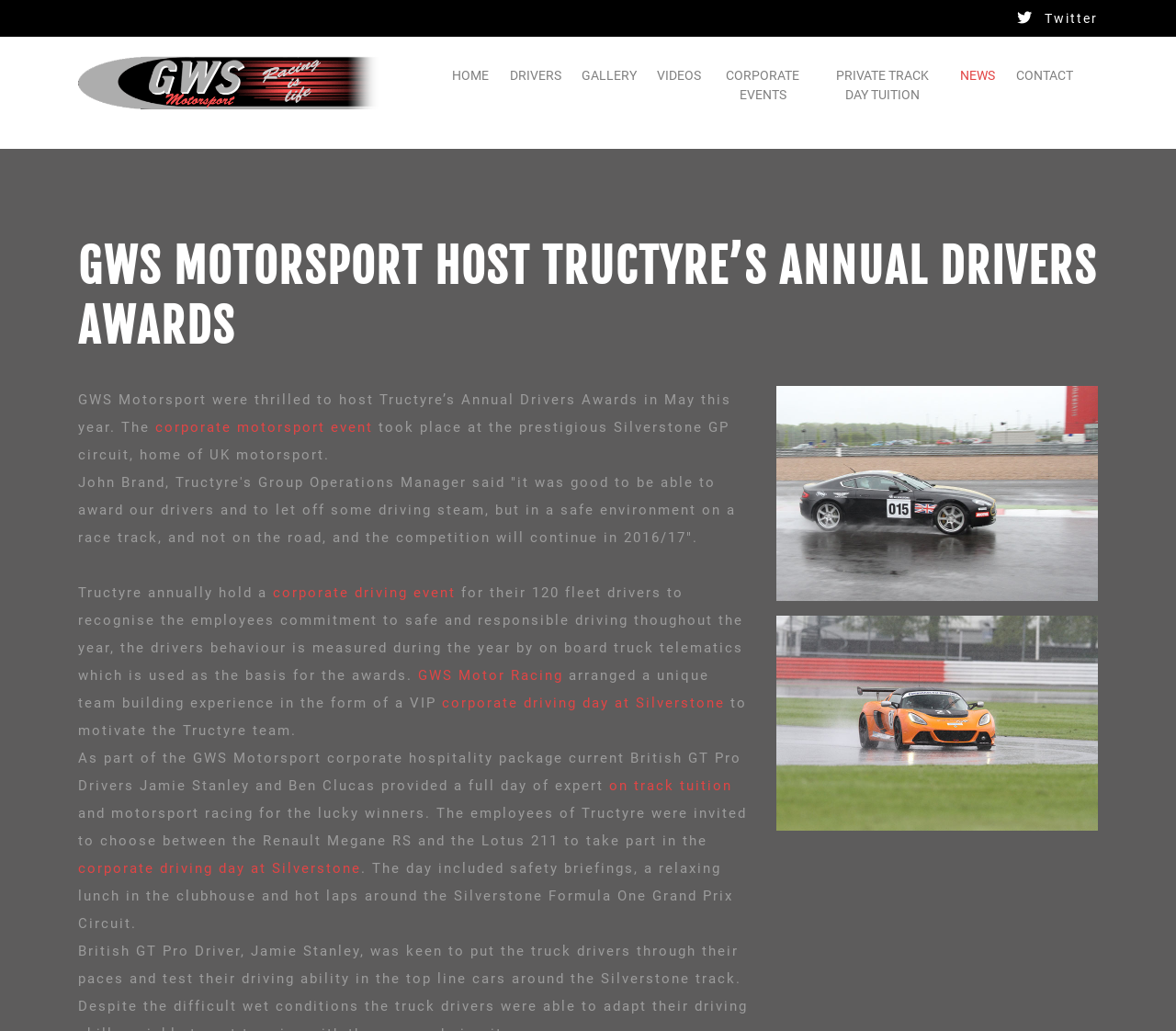Provide a single word or phrase to answer the given question: 
What is the name of the company that hosted Tructyre's Annual Drivers Awards?

GWS Motorsport